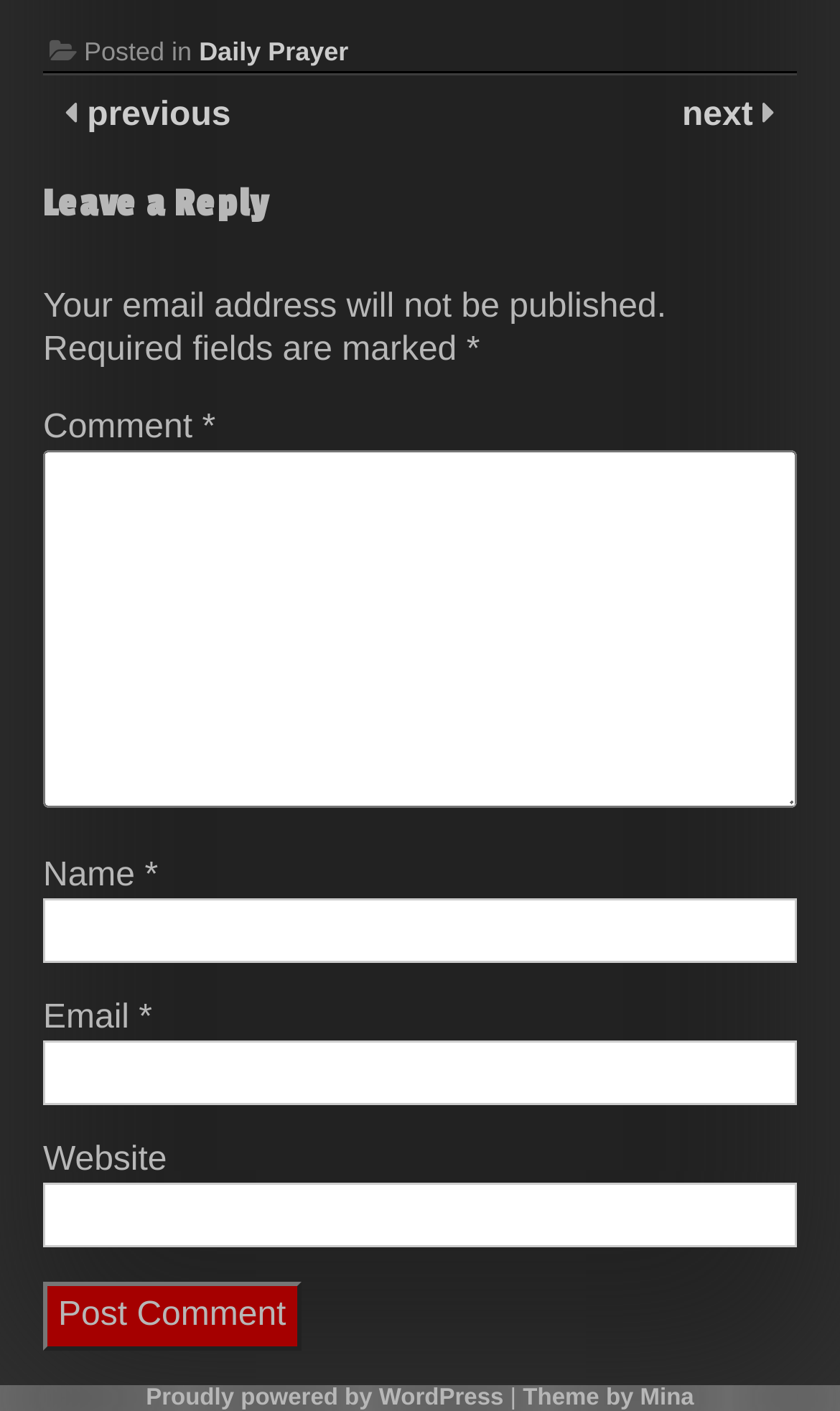Answer the following query with a single word or phrase:
What is the label of the first input field in the comment section?

Comment